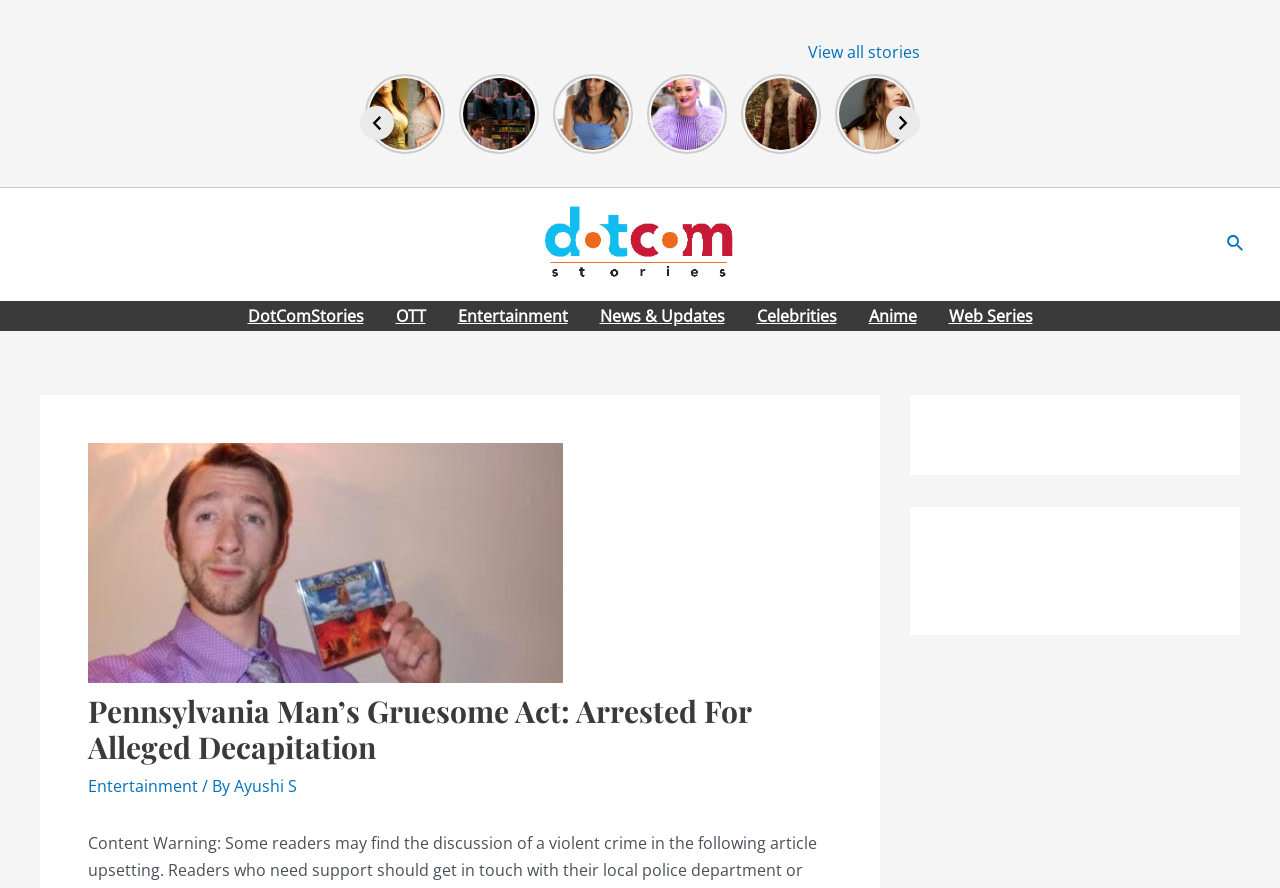Identify the bounding box coordinates for the region of the element that should be clicked to carry out the instruction: "Read about Pennsylvania Man's gruesome act". The bounding box coordinates should be four float numbers between 0 and 1, i.e., [left, top, right, bottom].

[0.069, 0.78, 0.65, 0.861]